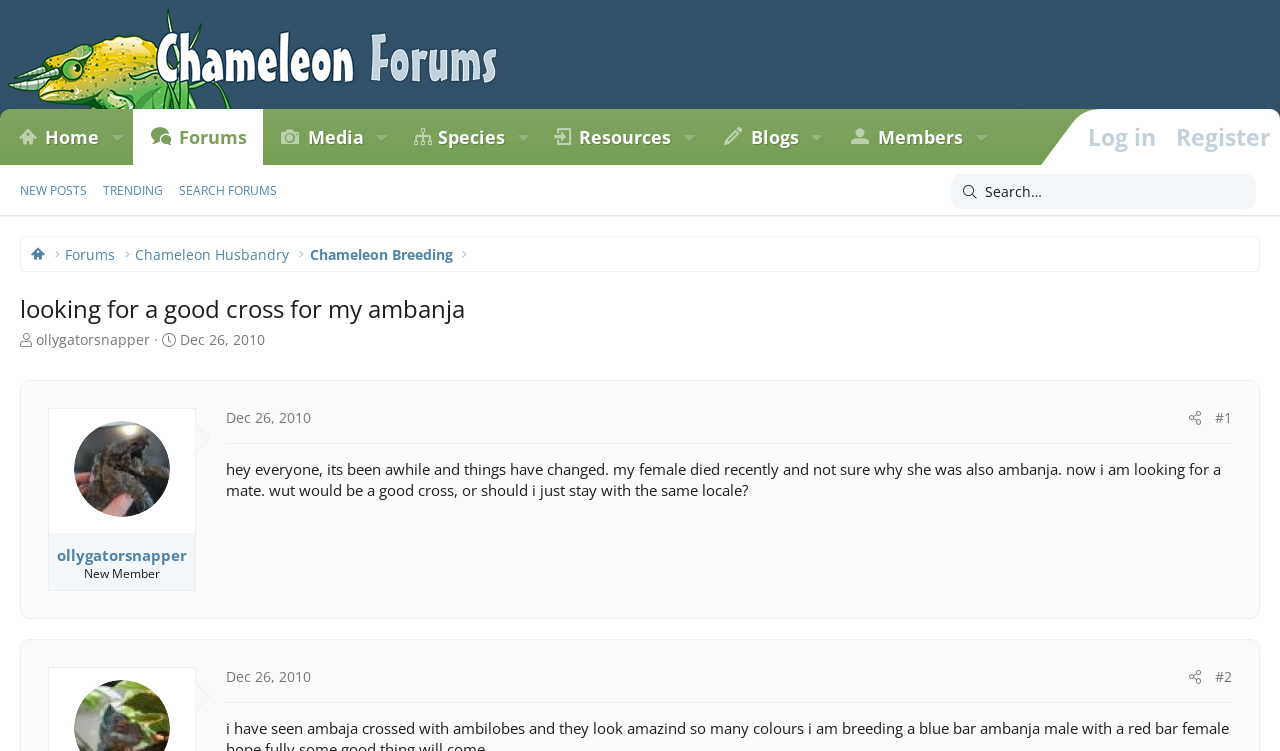Identify the primary heading of the webpage and provide its text.

looking for a good cross for my ambanja